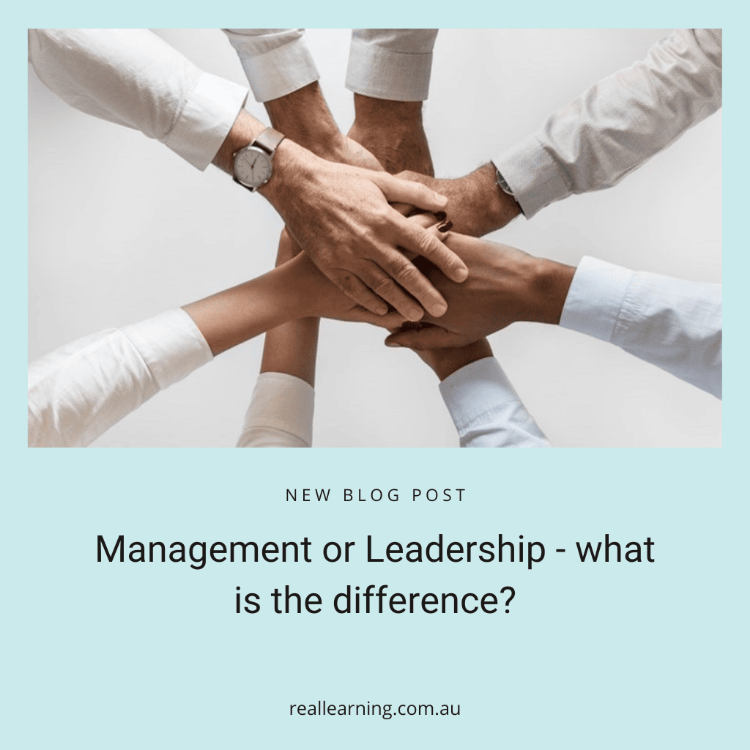Please examine the image and provide a detailed answer to the question: What is symbolized by the hands joining together?

The caption explains that the image features a collaborative scene depicting hands joining together, which symbolizes teamwork and unity, conveying a sense of cooperation and togetherness.